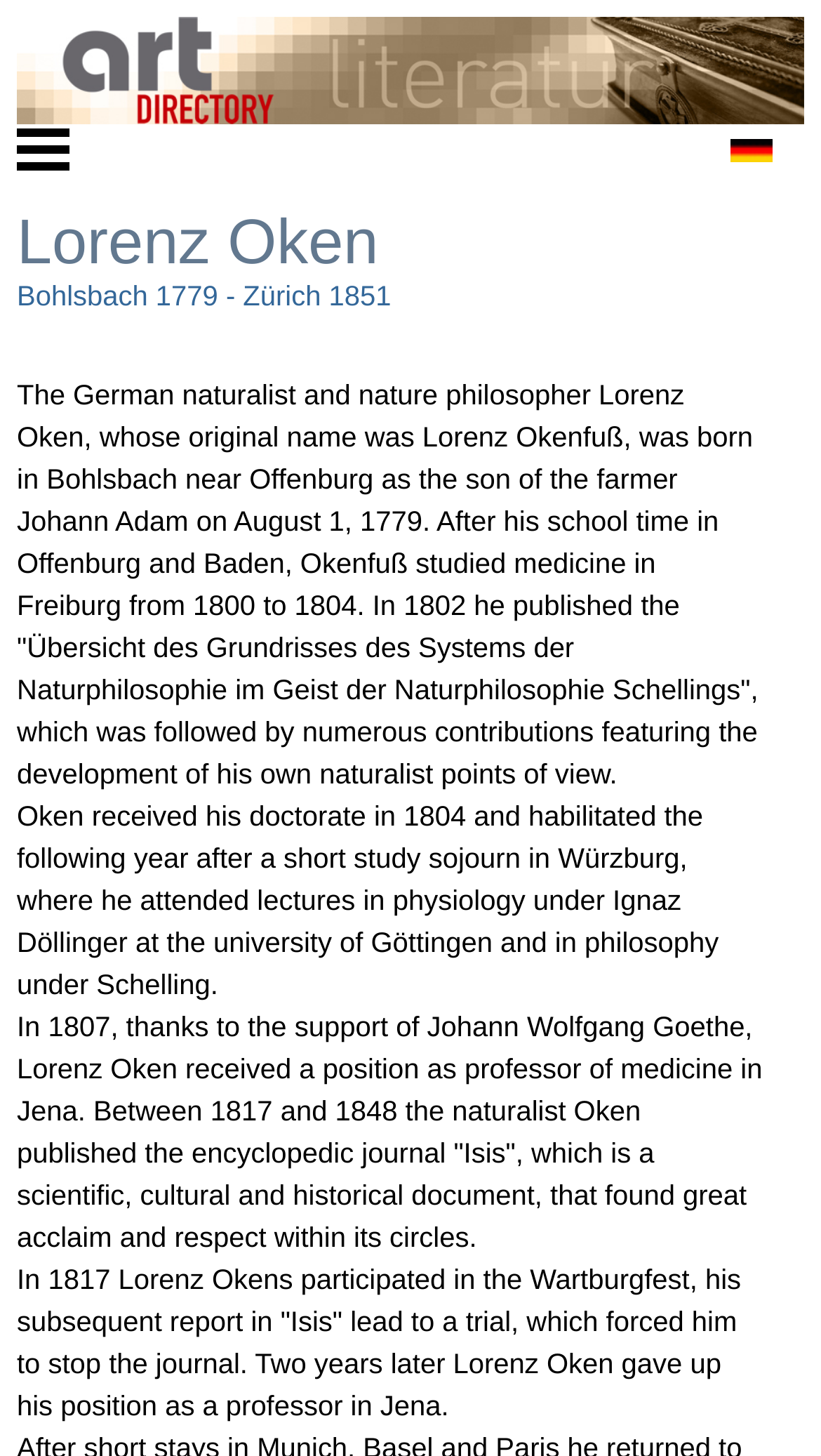What was the name of the journal published by Lorenz Oken?
Look at the screenshot and respond with one word or a short phrase.

Isis